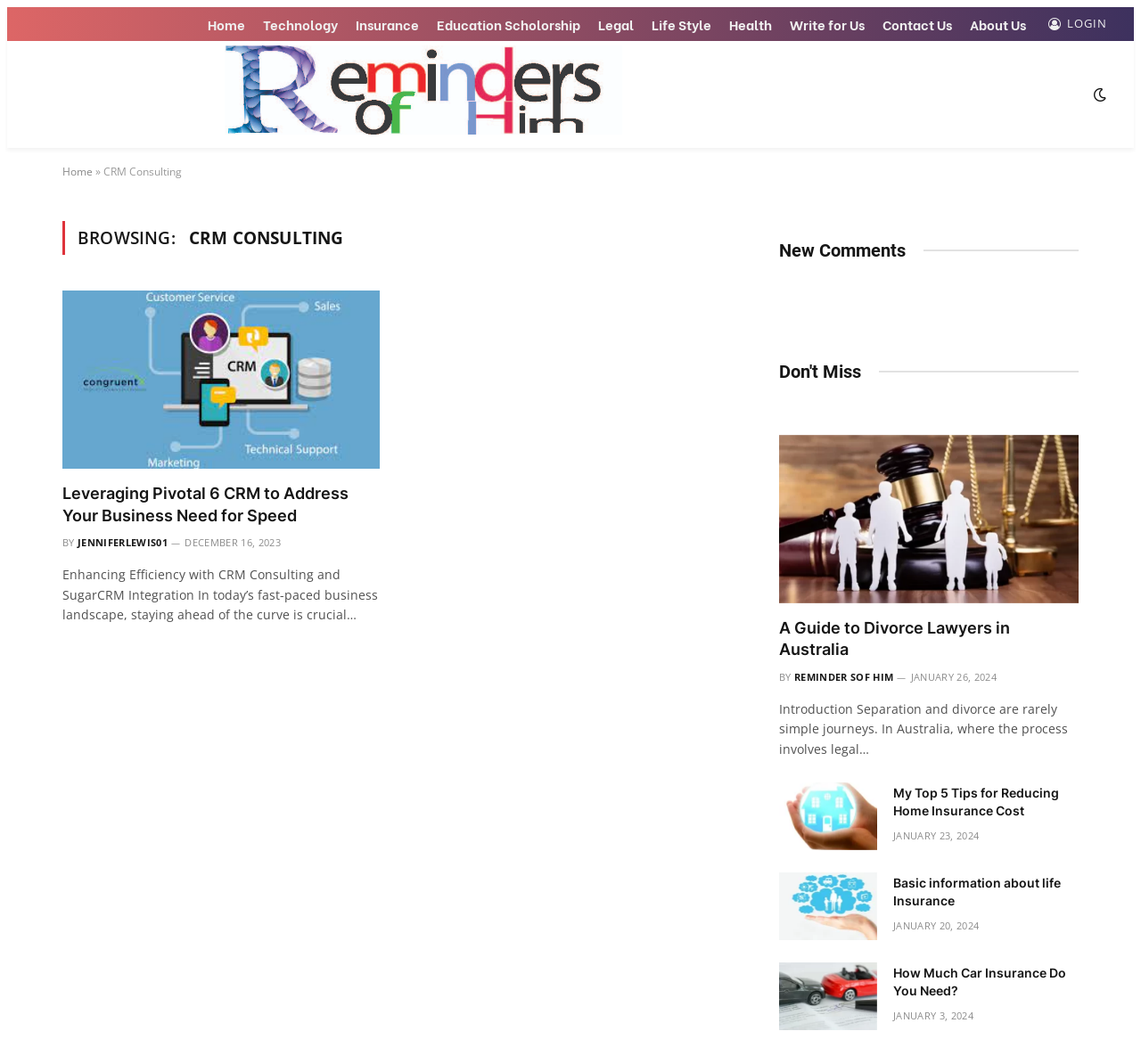Please specify the bounding box coordinates of the element that should be clicked to execute the given instruction: 'Click on the 'LOGIN' button'. Ensure the coordinates are four float numbers between 0 and 1, expressed as [left, top, right, bottom].

[0.919, 0.007, 0.97, 0.039]